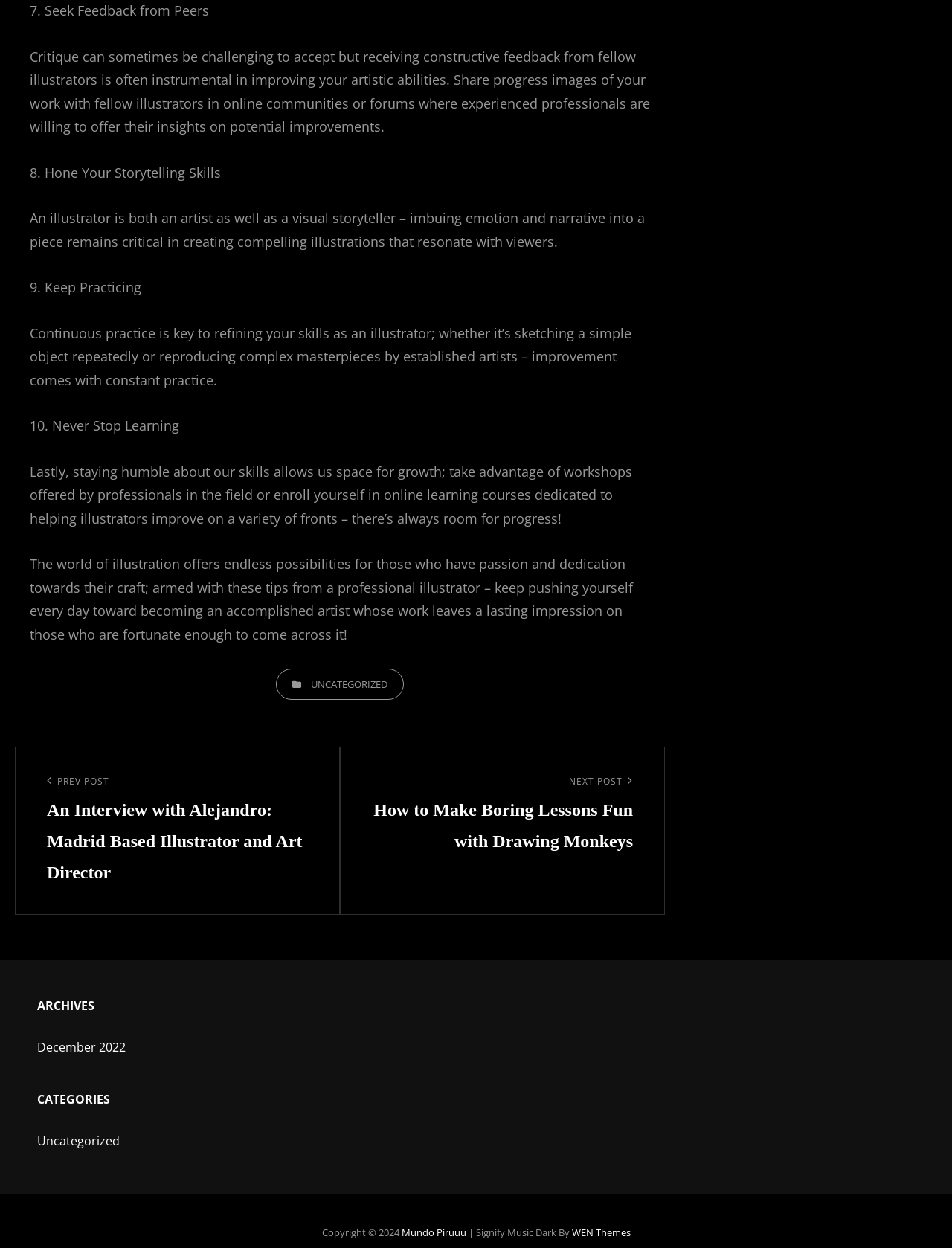Please provide the bounding box coordinates in the format (top-left x, top-left y, bottom-right x, bottom-right y). Remember, all values are floating point numbers between 0 and 1. What is the bounding box coordinate of the region described as: Uncategorized

[0.29, 0.536, 0.424, 0.561]